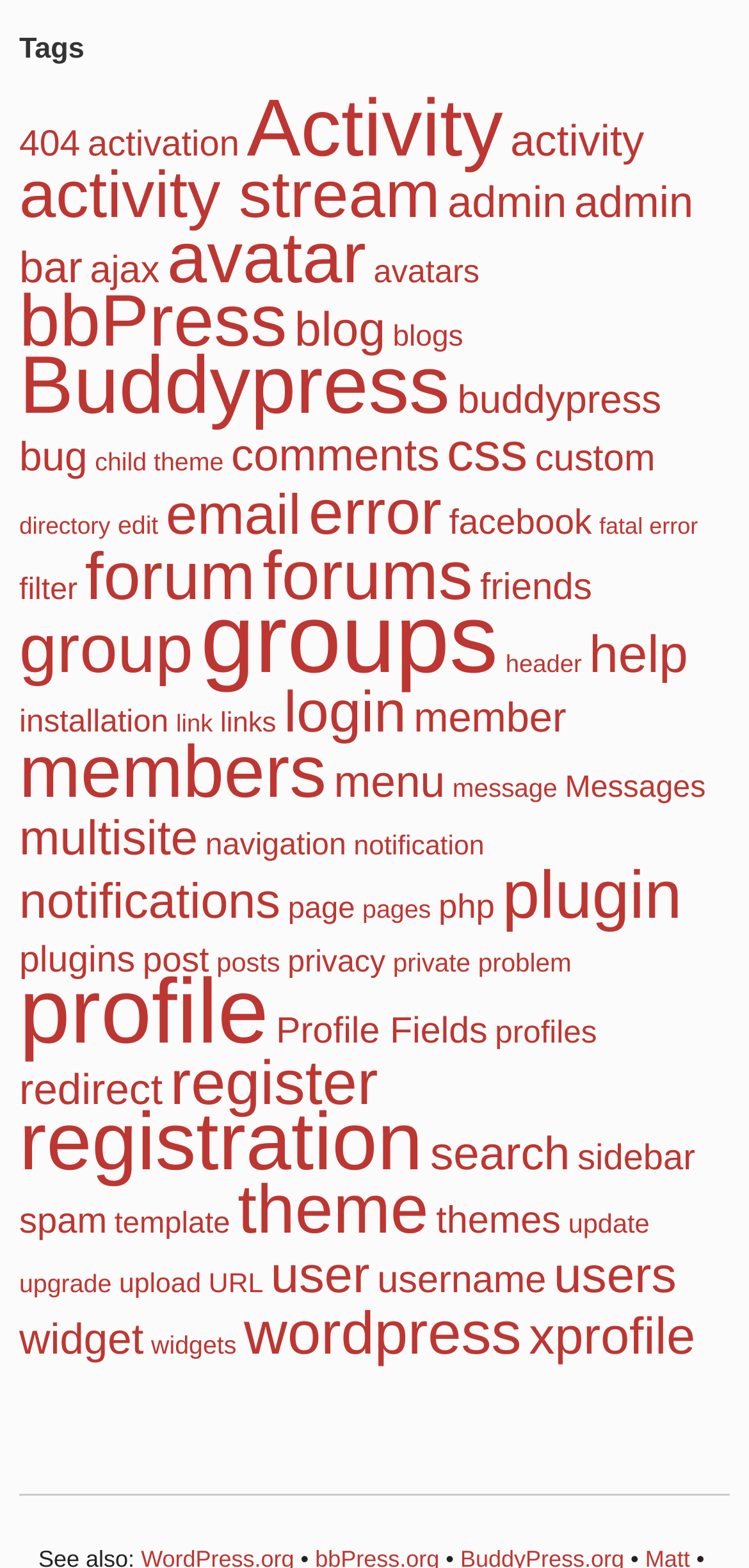How many items are related to 'groups'?
Give a single word or phrase answer based on the content of the image.

1,473